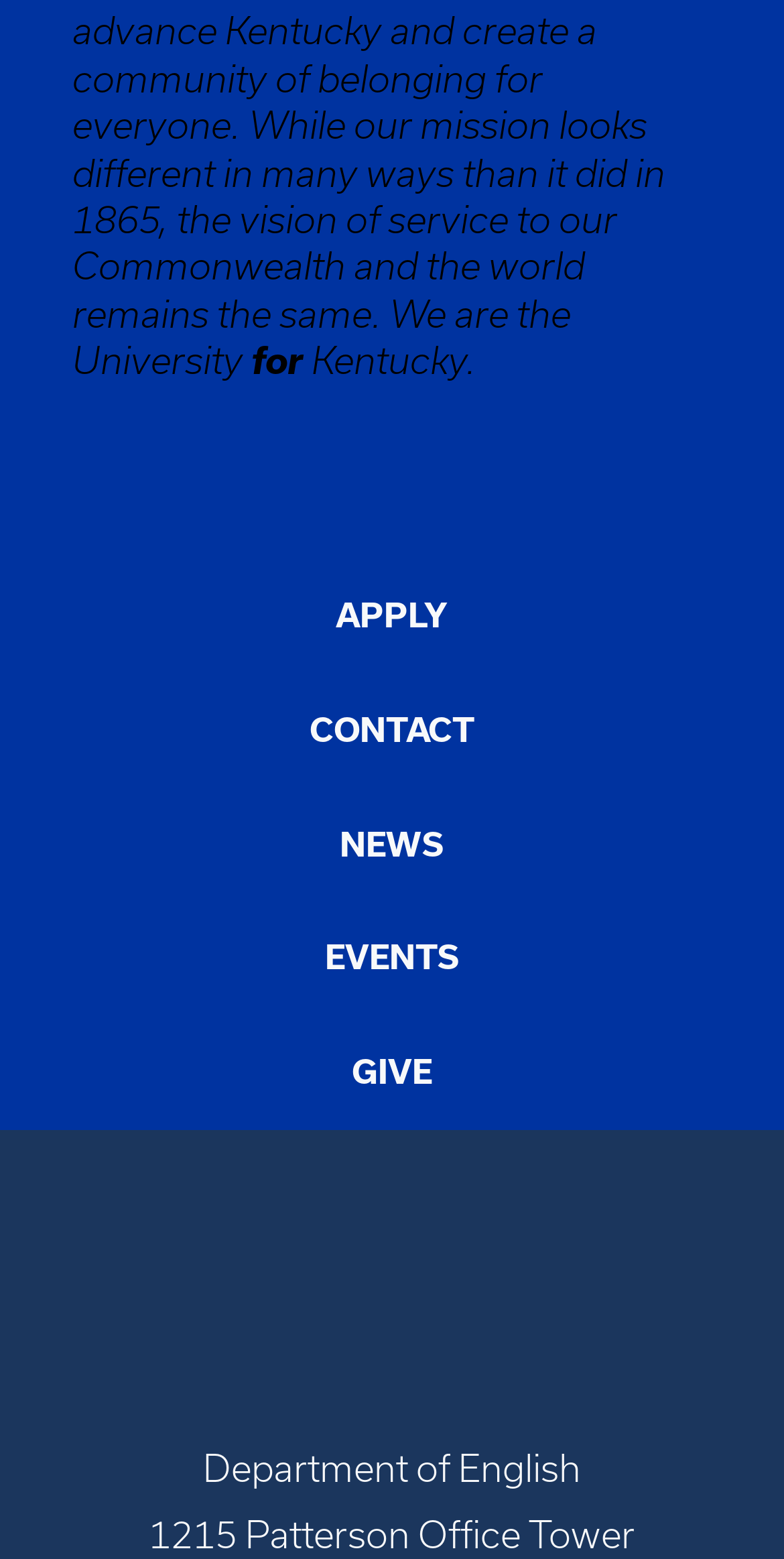What is the department mentioned?
Please answer the question with a detailed and comprehensive explanation.

The static text 'Department of English' is present on the webpage, indicating that the department of English is being referred to.